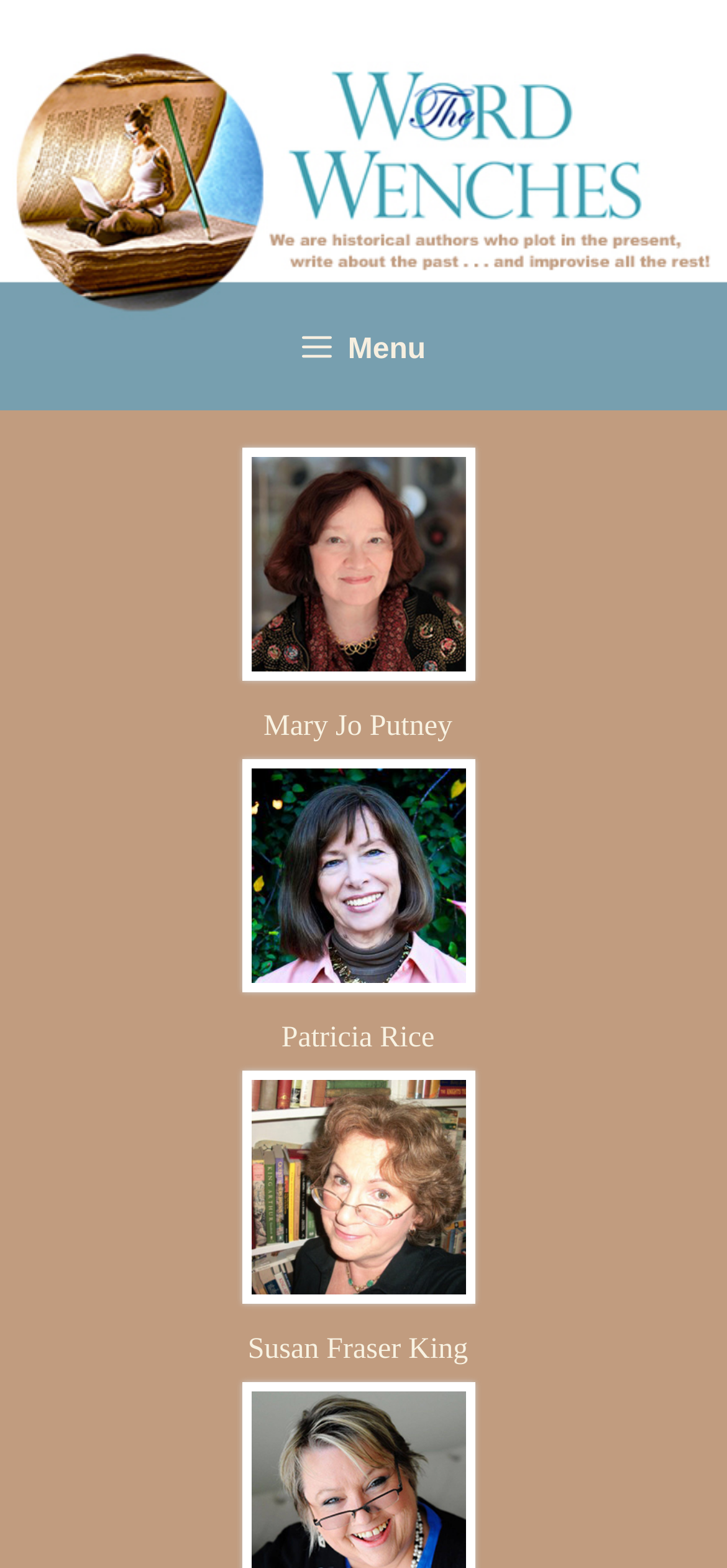How many links are associated with Mary Jo Putney?
Look at the image and respond with a single word or a short phrase.

2